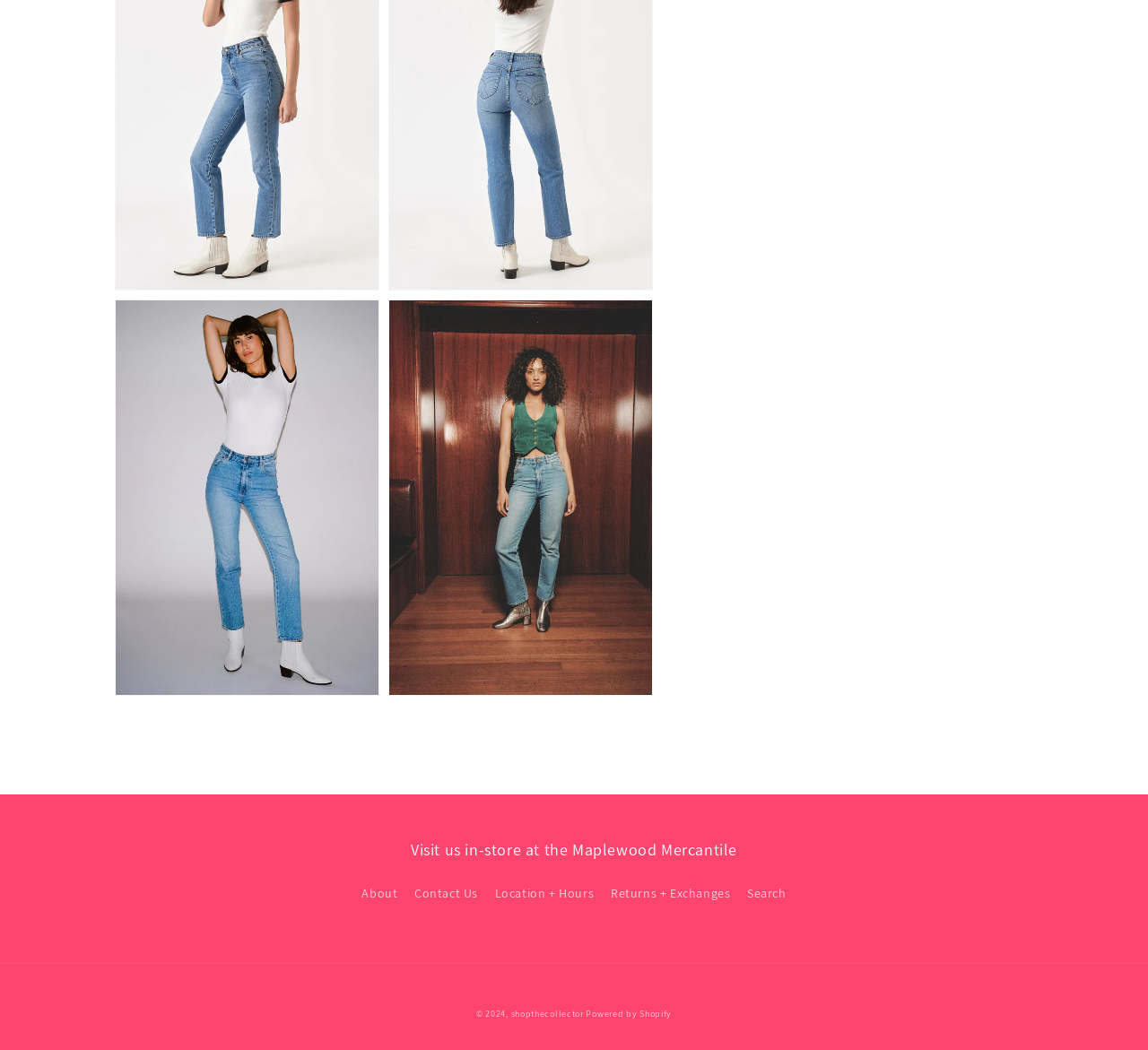Respond with a single word or phrase for the following question: 
What is the name of the platform powering the store's website?

Shopify